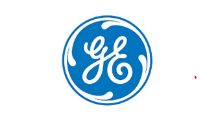What shape is the logo framed by?
Please give a well-detailed answer to the question.

The caption states that the logo is framed by a circular design, which implies that the shape surrounding the logo is a circle.